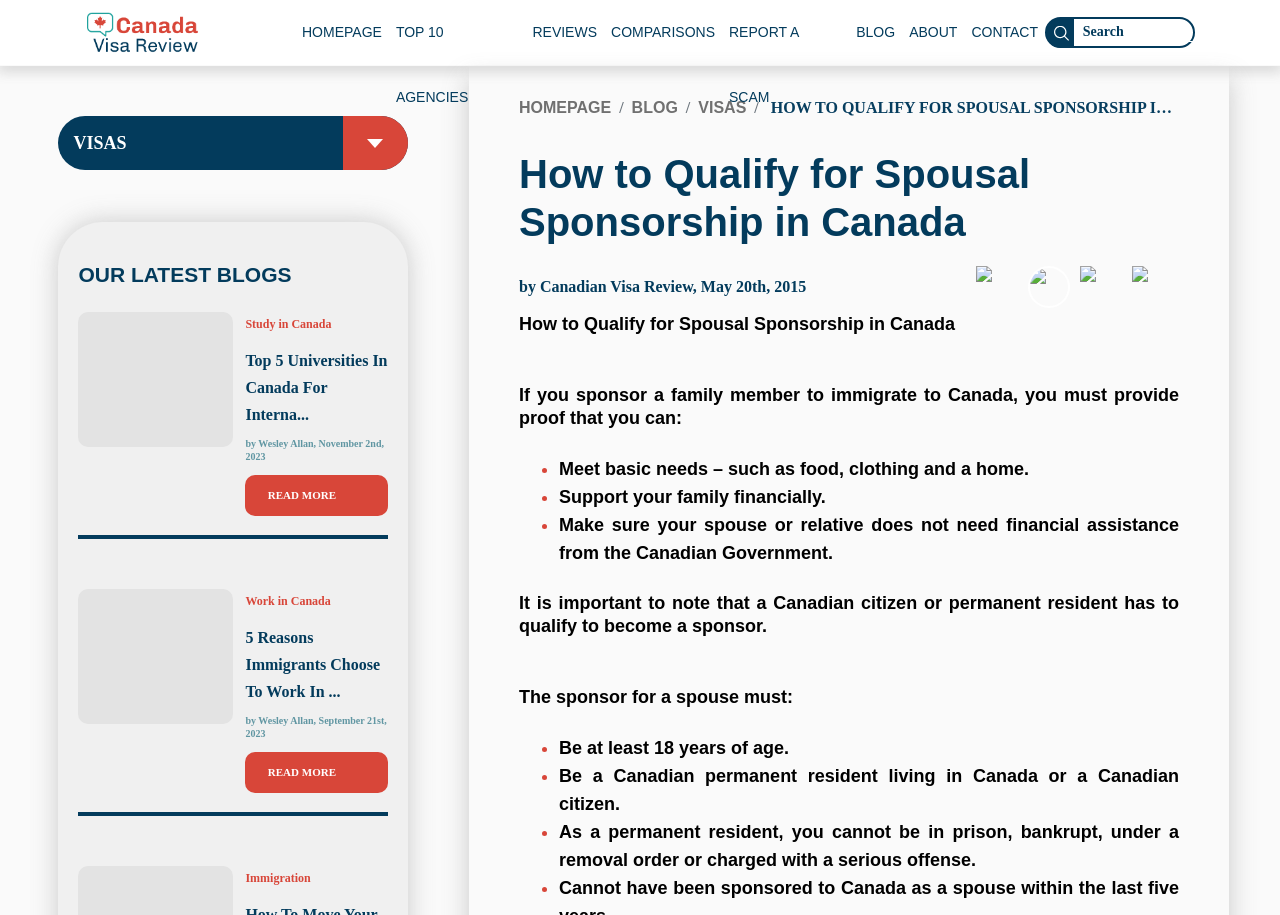Please determine the primary heading and provide its text.

How to Qualify for Spousal Sponsorship in Canada